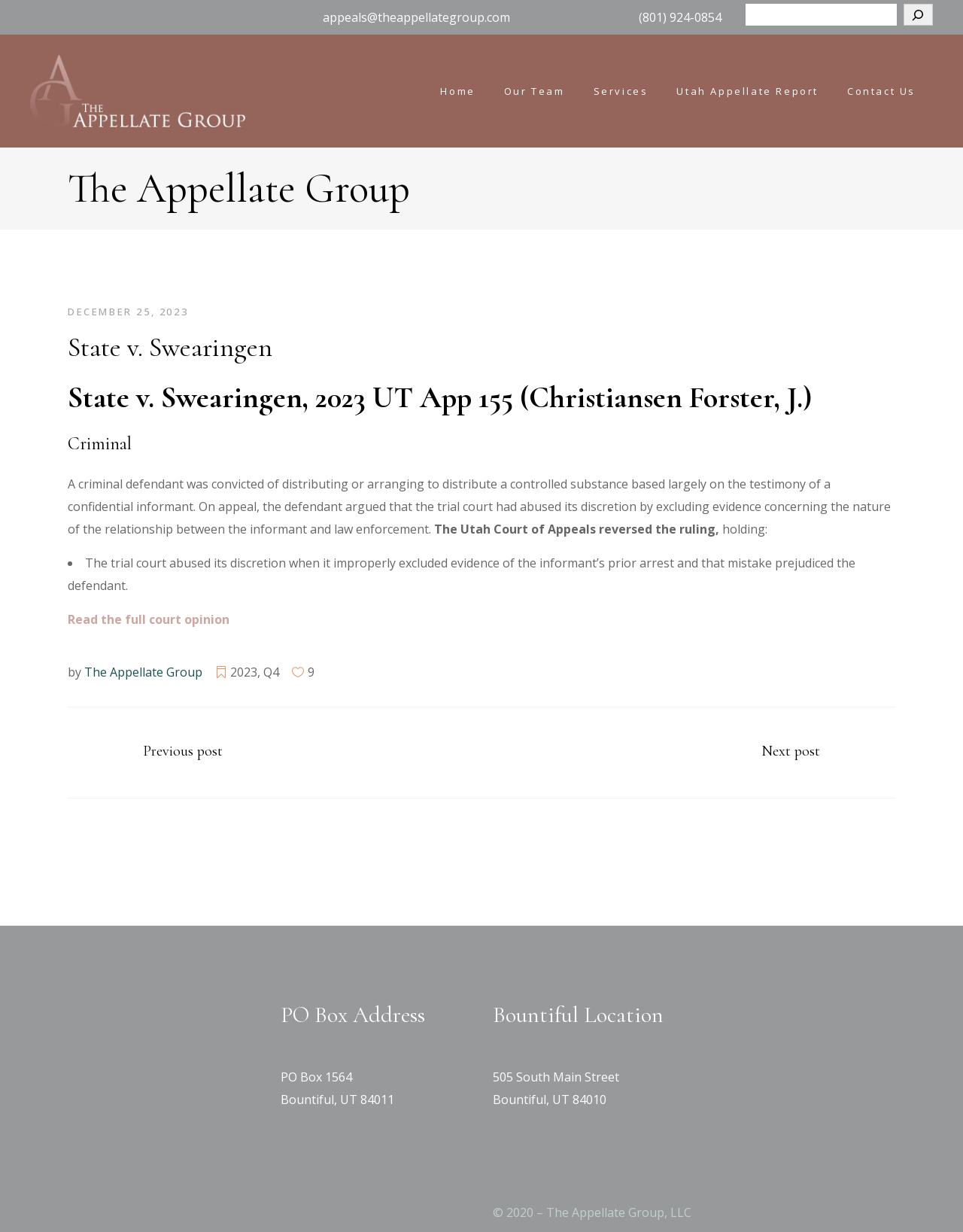Provide the bounding box coordinates of the HTML element this sentence describes: "(801) 924-0854".

[0.663, 0.007, 0.749, 0.021]